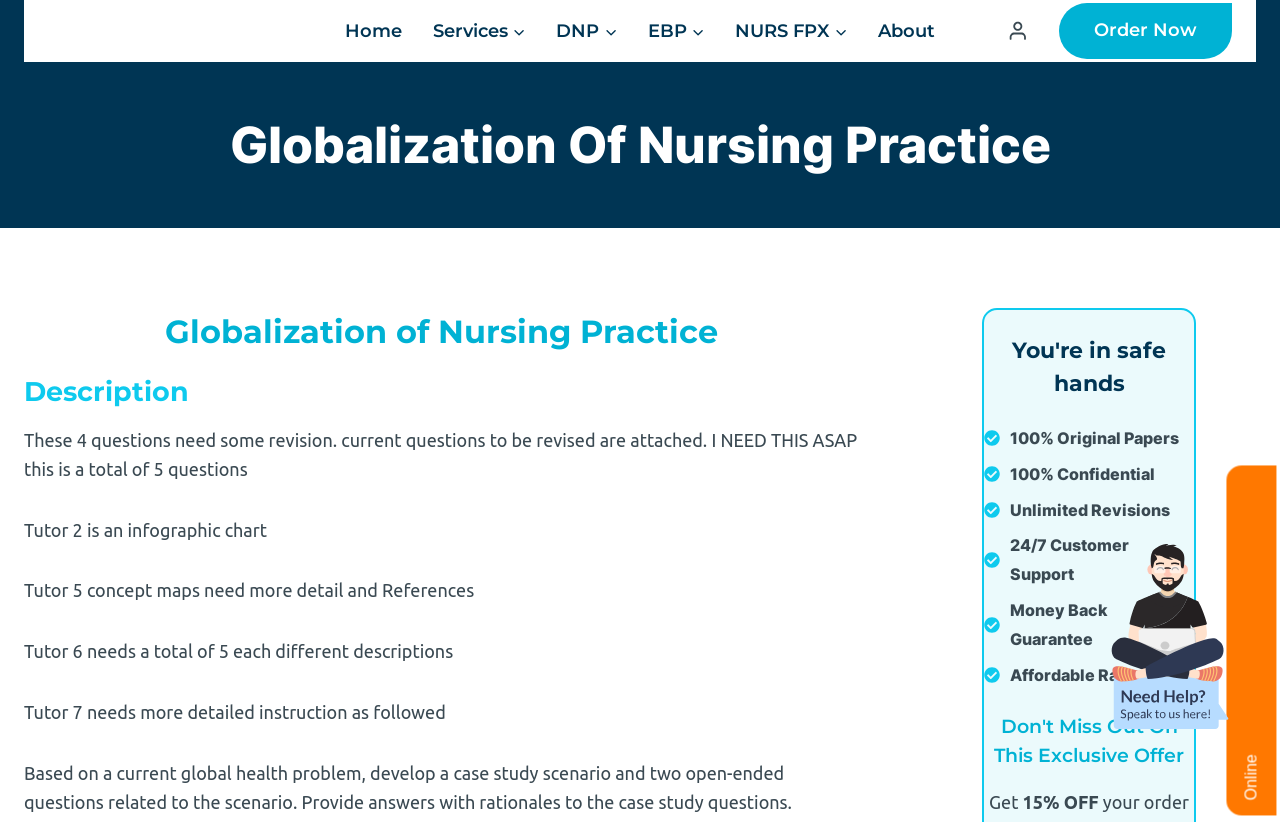Find and generate the main title of the webpage.

Globalization Of Nursing Practice